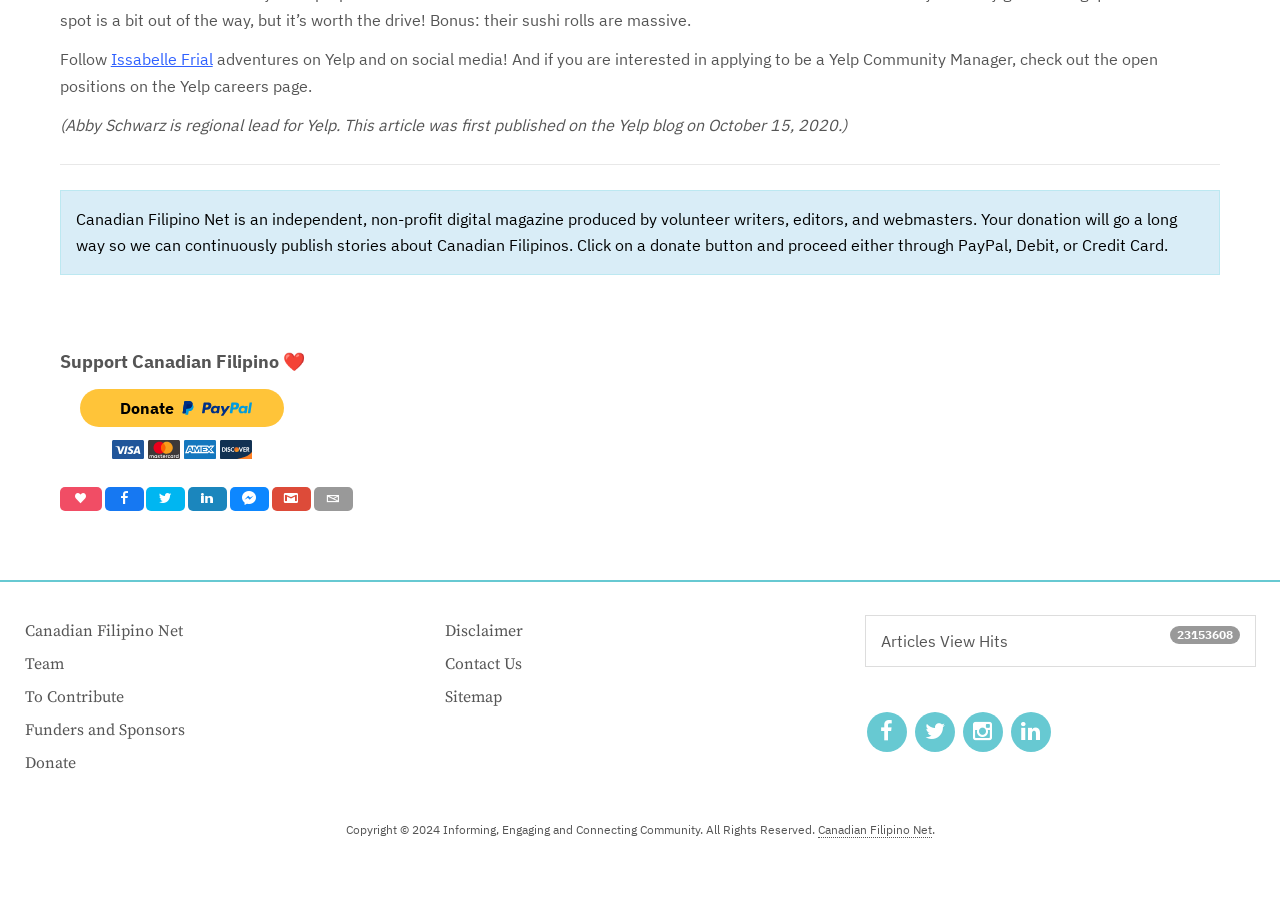Please mark the clickable region by giving the bounding box coordinates needed to complete this instruction: "Contact Us".

[0.347, 0.717, 0.407, 0.75]